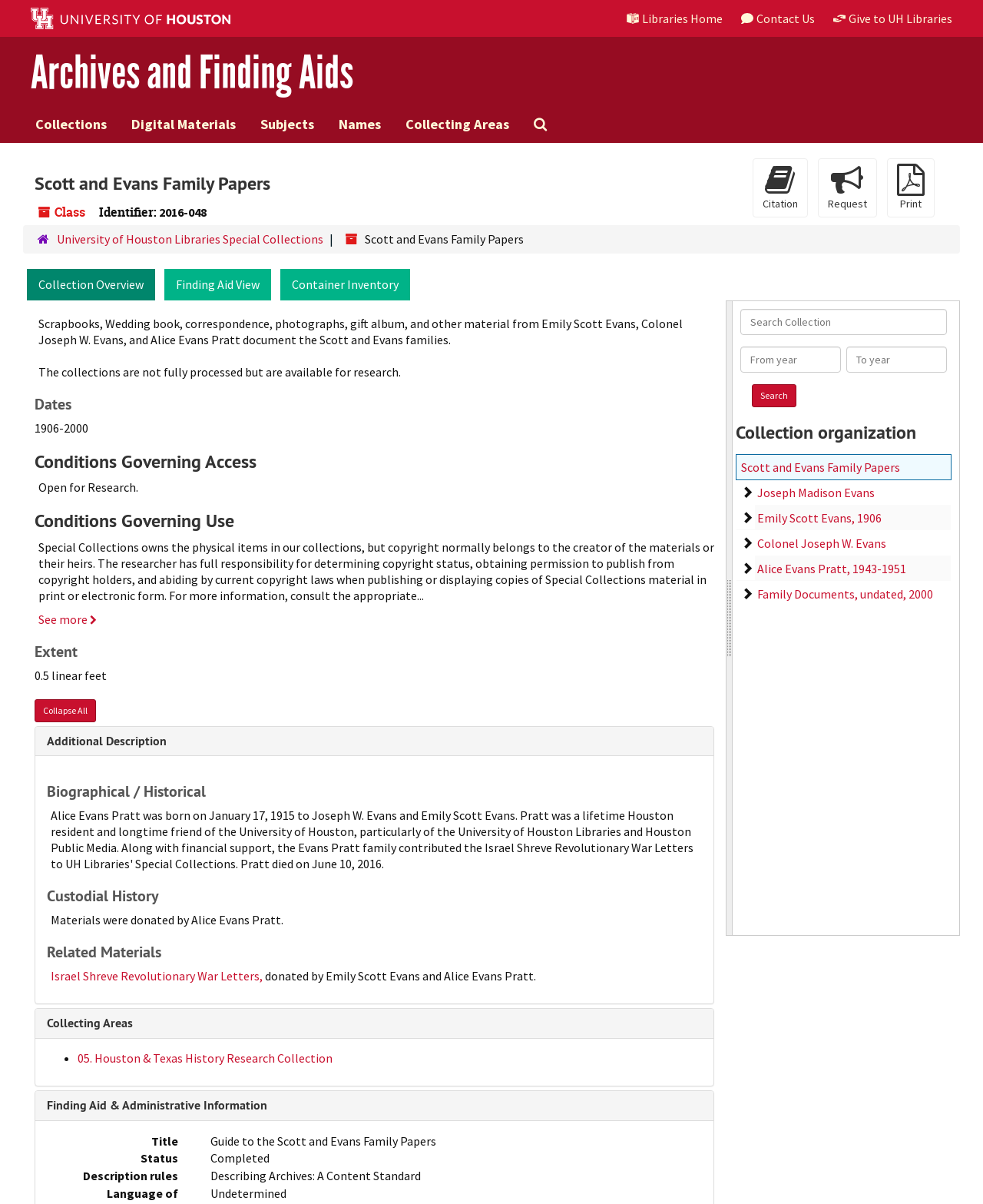Respond with a single word or short phrase to the following question: 
What is the name of the research collection?

Houston & Texas History Research Collection